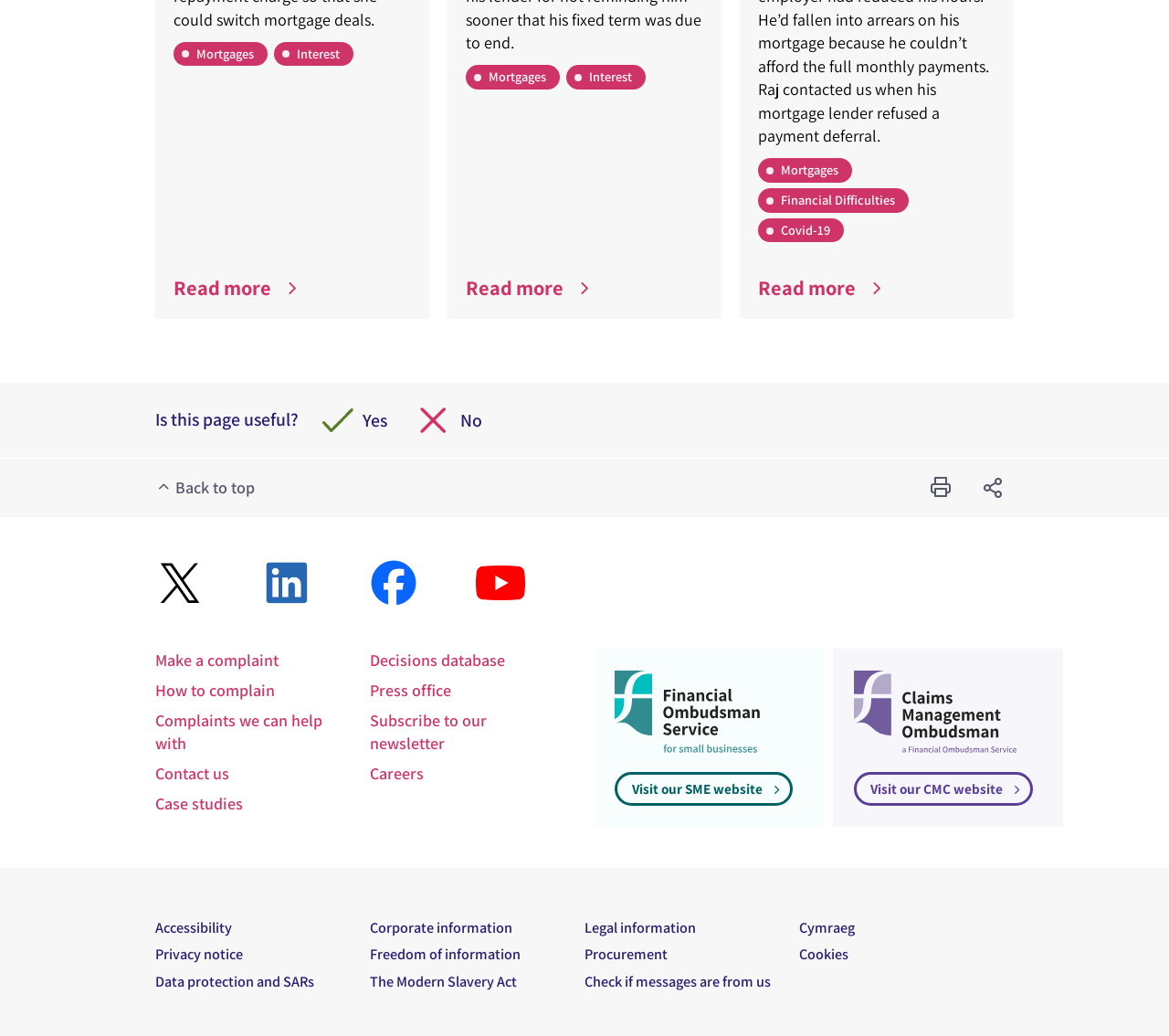Please locate the clickable area by providing the bounding box coordinates to follow this instruction: "Go back to top".

[0.133, 0.452, 0.492, 0.491]